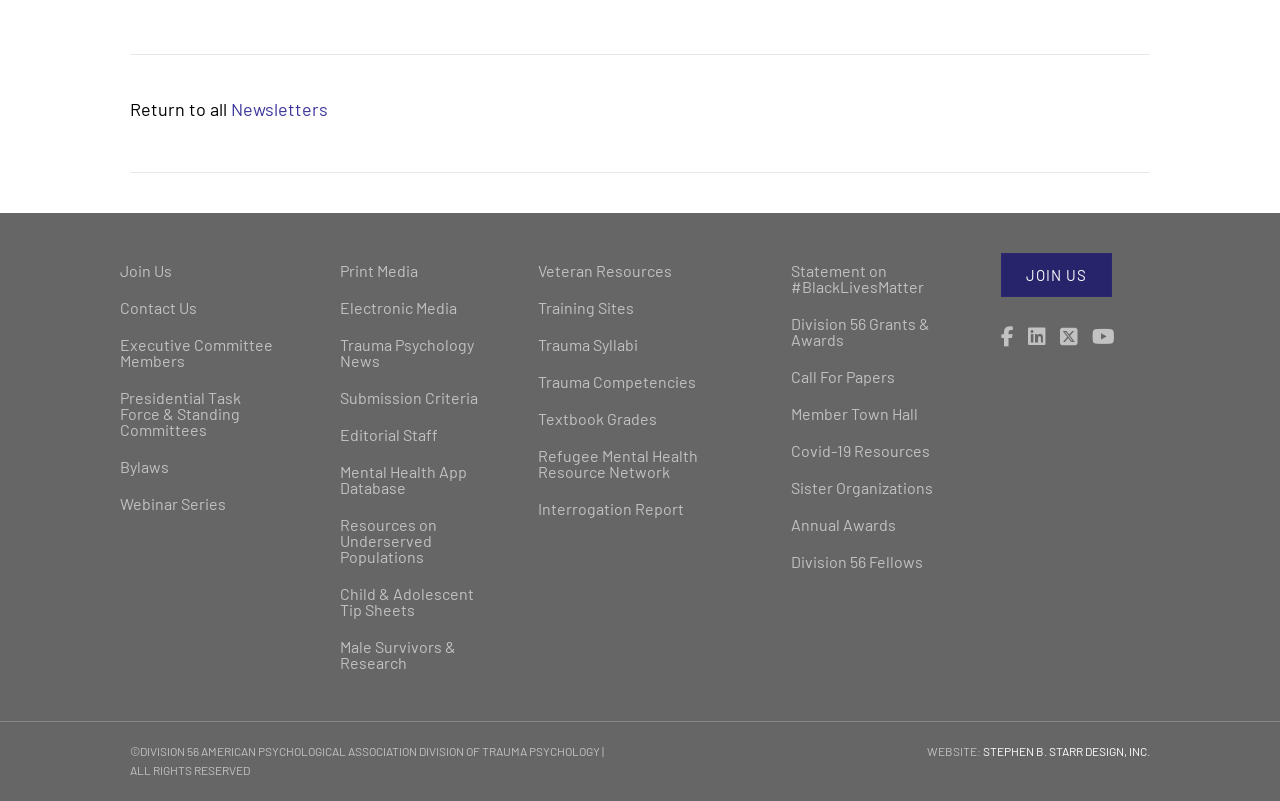What is the name of the organization?
Please give a detailed and elaborate answer to the question based on the image.

The name of the organization can be found at the bottom of the webpage, in the copyright information section, which states '©DIVISION 56 AMERICAN PSYCHOLOGICAL ASSOCIATION DIVISION OF TRAUMA PSYCHOLOGY | ALL RIGHTS RESERVED'.